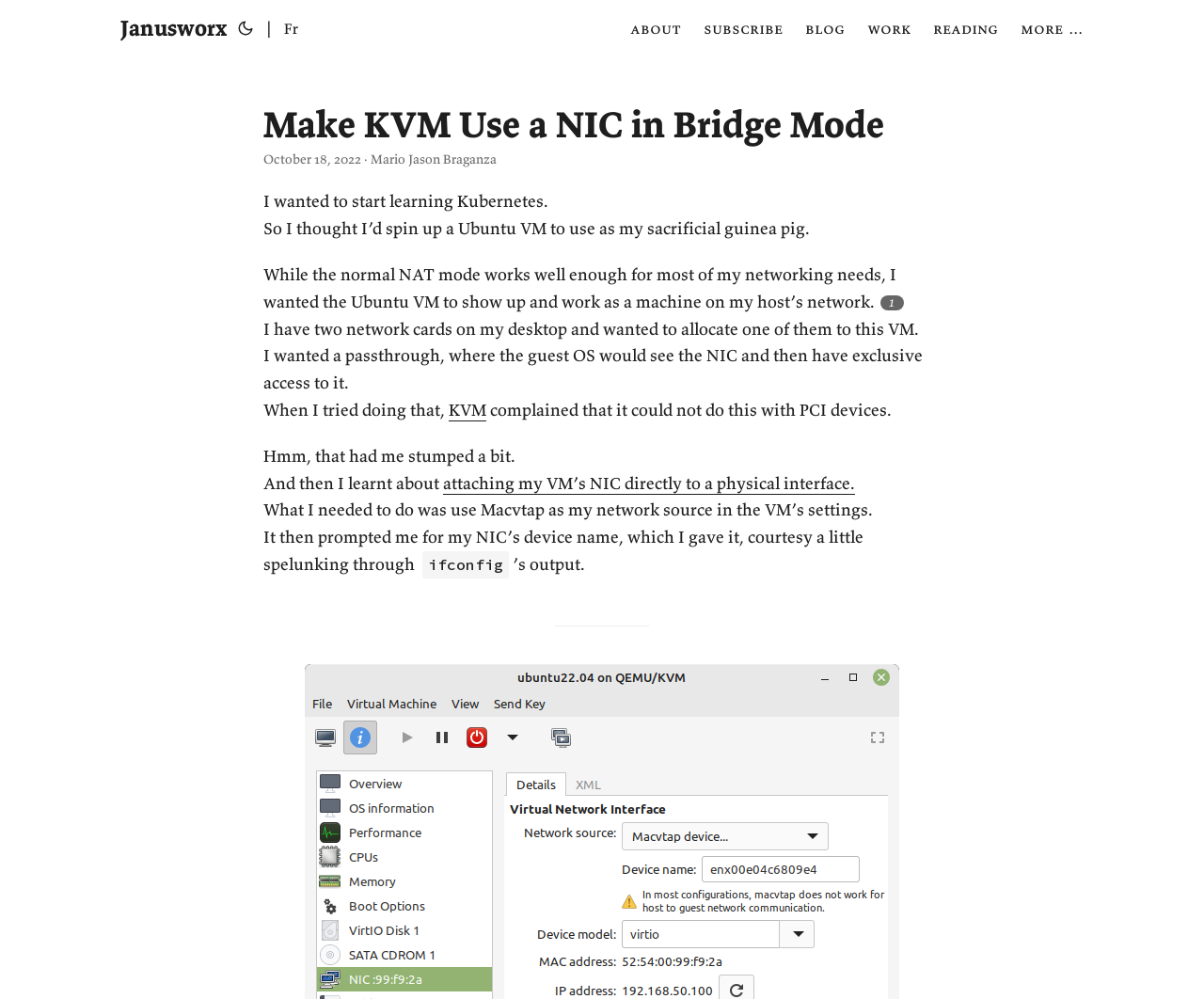Identify the bounding box coordinates for the element you need to click to achieve the following task: "Click the 'Janusworx' link". The coordinates must be four float values ranging from 0 to 1, formatted as [left, top, right, bottom].

[0.1, 0.0, 0.188, 0.056]